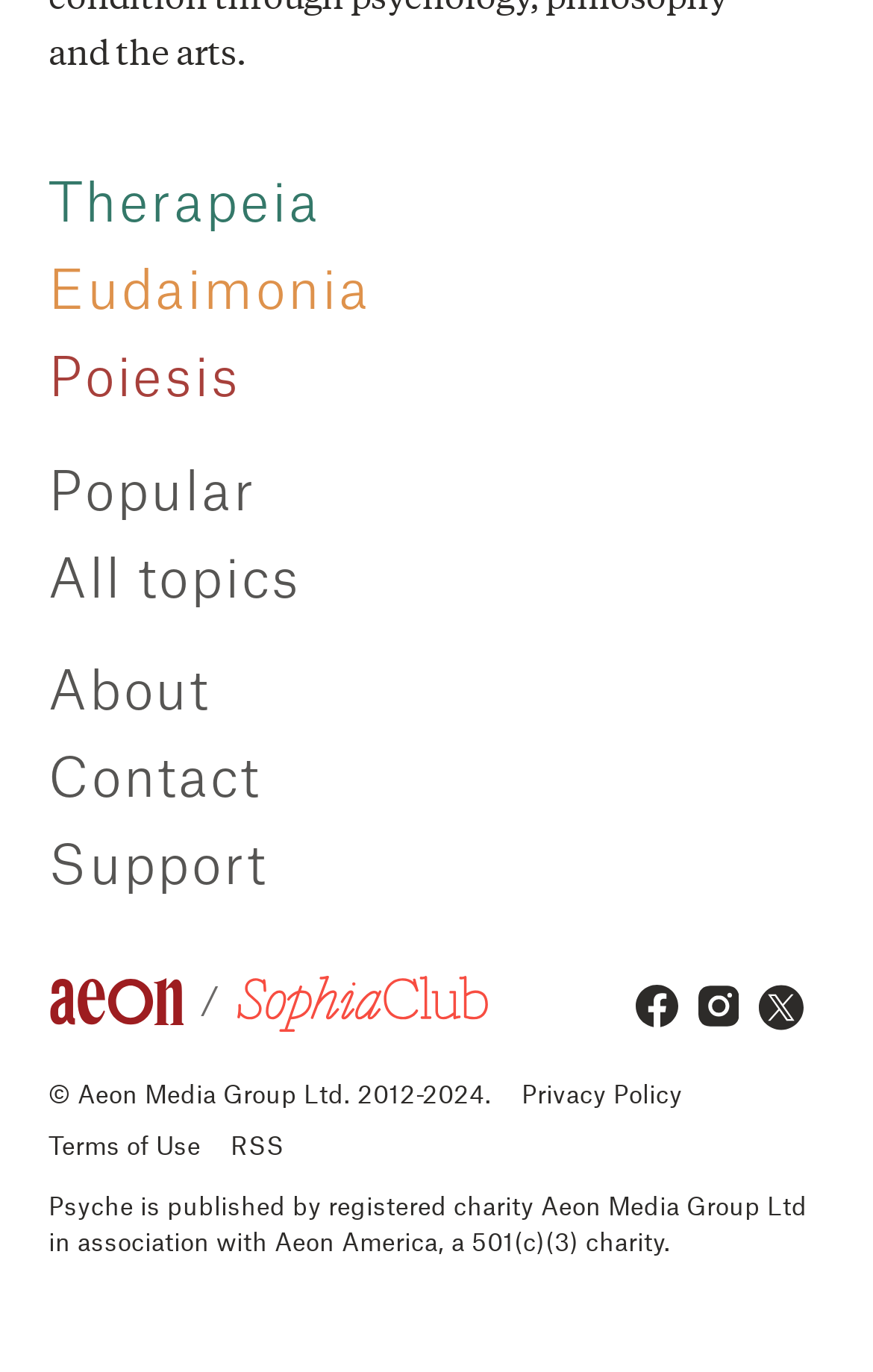What is the copyright year range?
Use the image to give a comprehensive and detailed response to the question.

I found the copyright information at the bottom of the webpage, which states '© Aeon Media Group Ltd. 2012-2024', indicating the year range of the copyright.